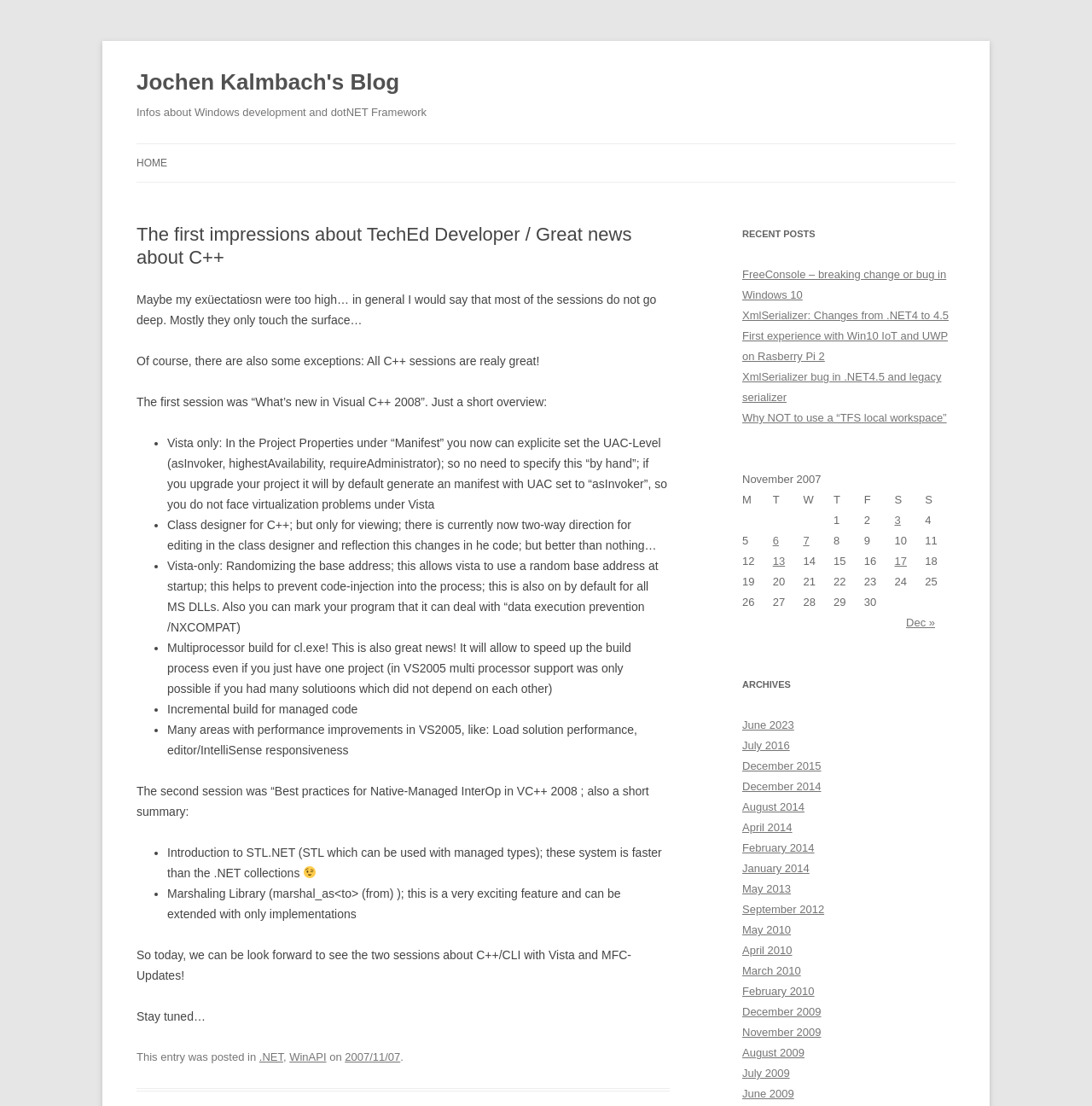Find the bounding box coordinates for the area that should be clicked to accomplish the instruction: "Read the article 'The first impressions about TechEd Developer / Great news about C++'".

[0.125, 0.202, 0.613, 0.243]